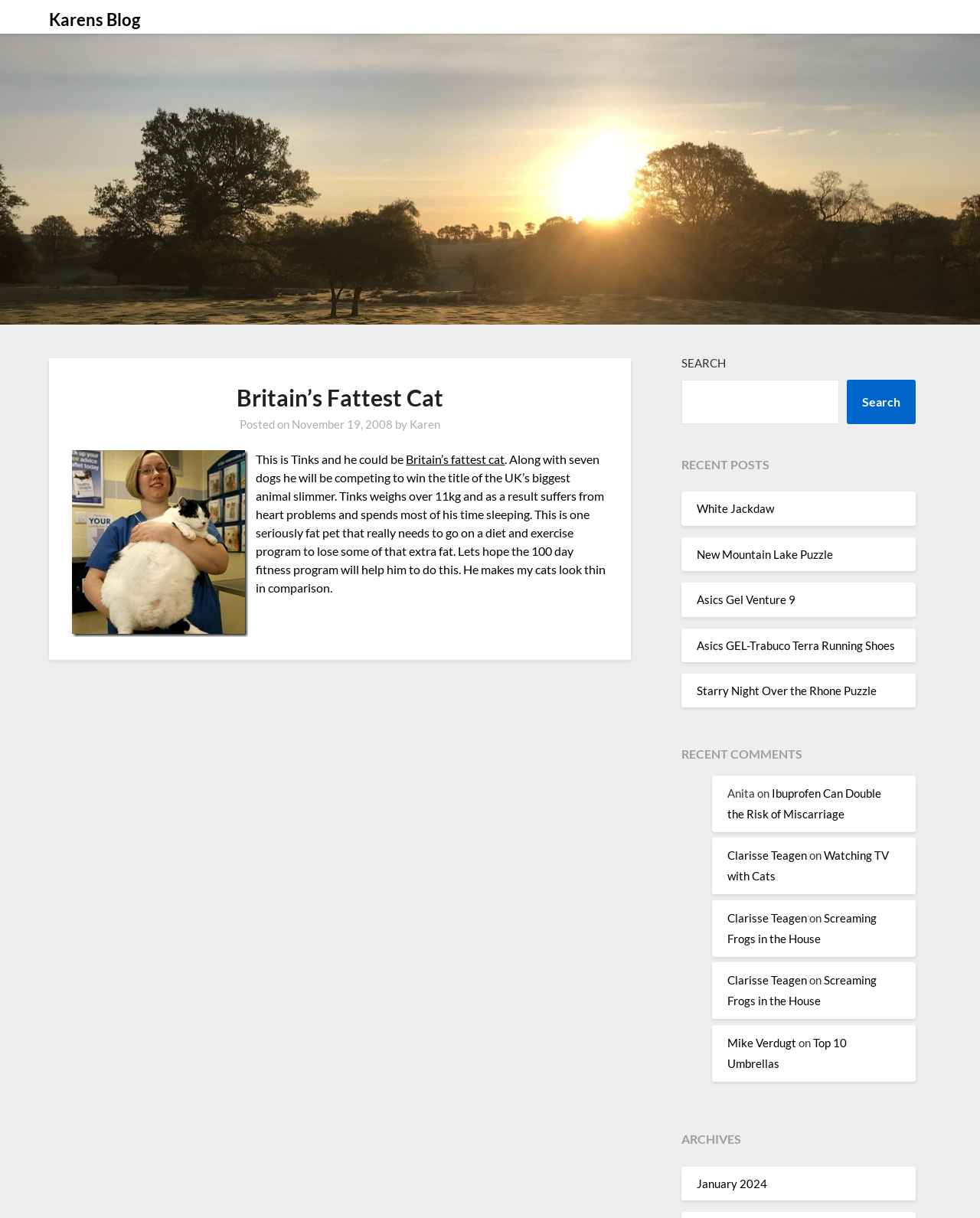Please identify the bounding box coordinates of the area that needs to be clicked to fulfill the following instruction: "Read the recent post 'White Jackdaw'."

[0.711, 0.412, 0.79, 0.423]